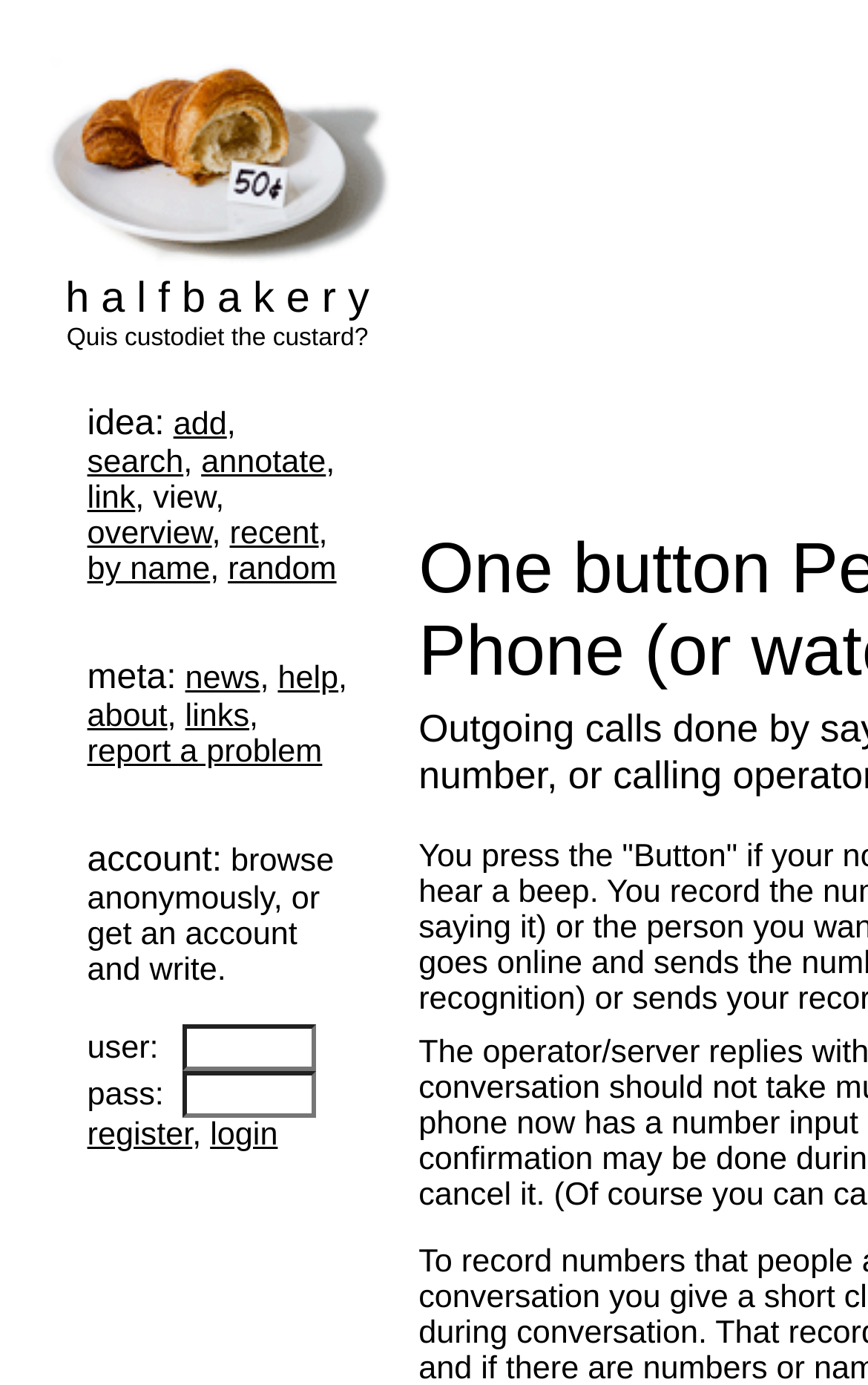What is the purpose of the 'register' and 'login' buttons?
Please use the visual content to give a single word or phrase answer.

User registration and login